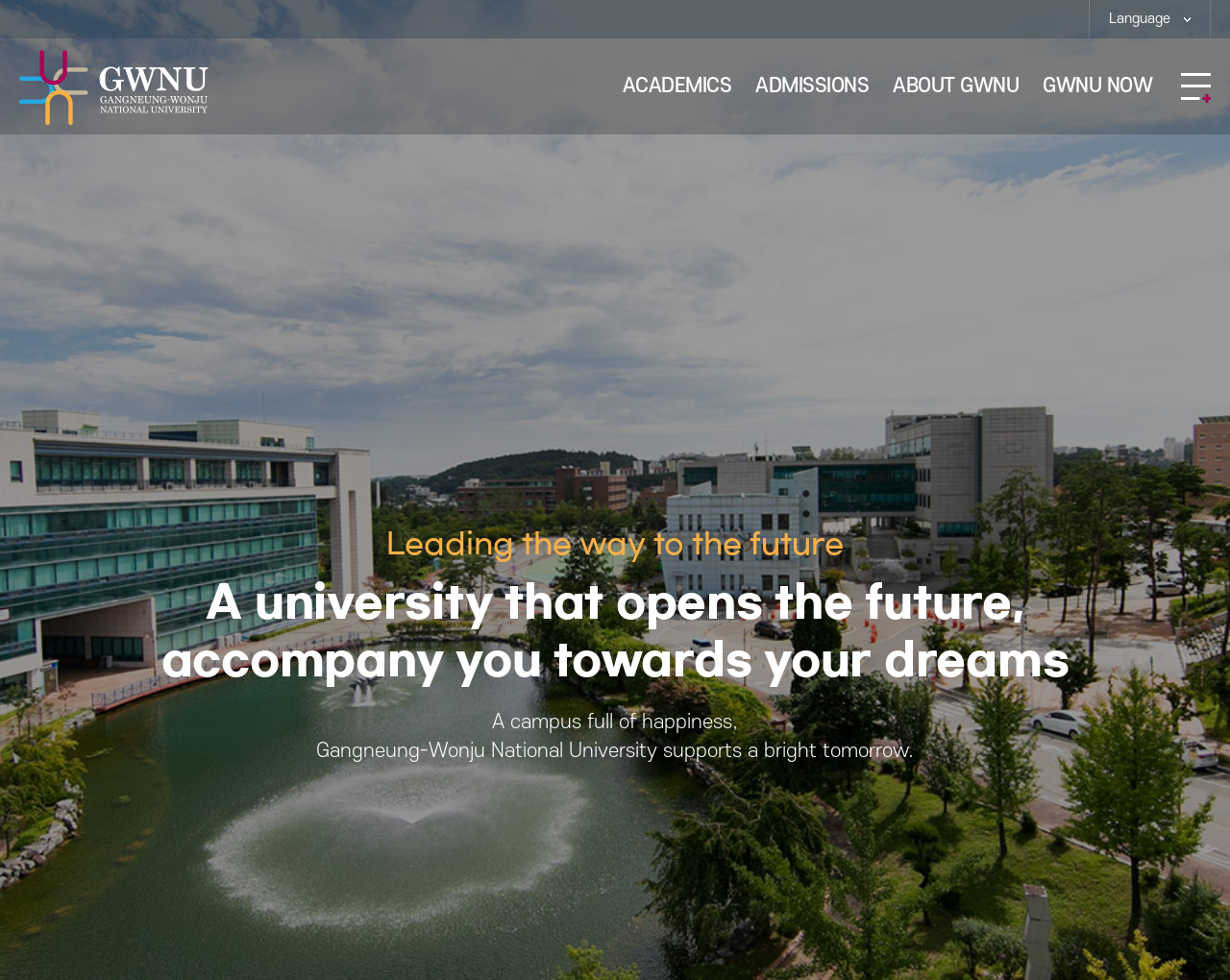What is the name of the university?
Please respond to the question with a detailed and informative answer.

I found the name of the university by looking at the links and text on the webpage. The links 'GWNU NOW', 'ABOUT GWNU', and 'GWNU Talent' suggest that GWNU is an abbreviation for the university's name. I also found the full name 'Gangneung-Wonju National University' in the links and text.